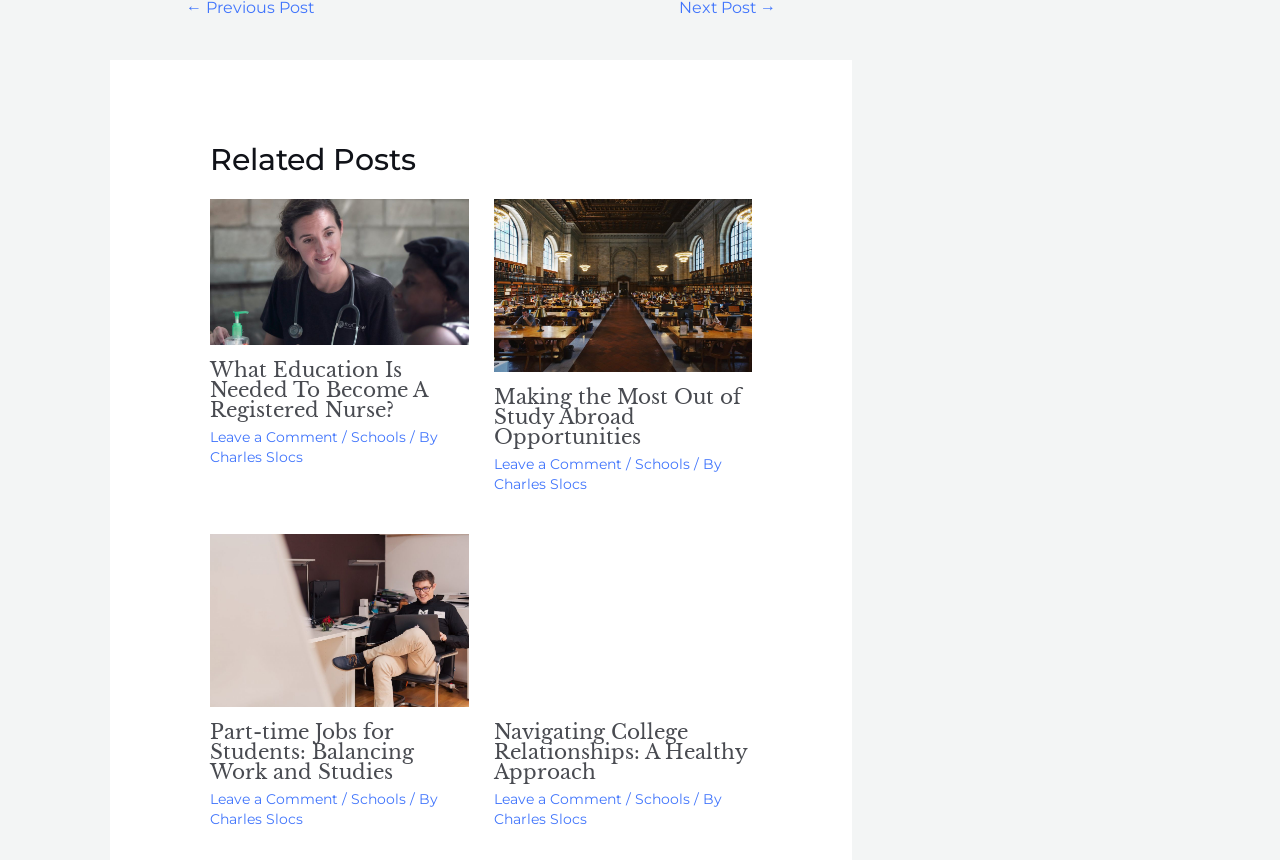Please specify the bounding box coordinates of the element that should be clicked to execute the given instruction: 'Read the article about Finnair Airlines'. Ensure the coordinates are four float numbers between 0 and 1, expressed as [left, top, right, bottom].

None